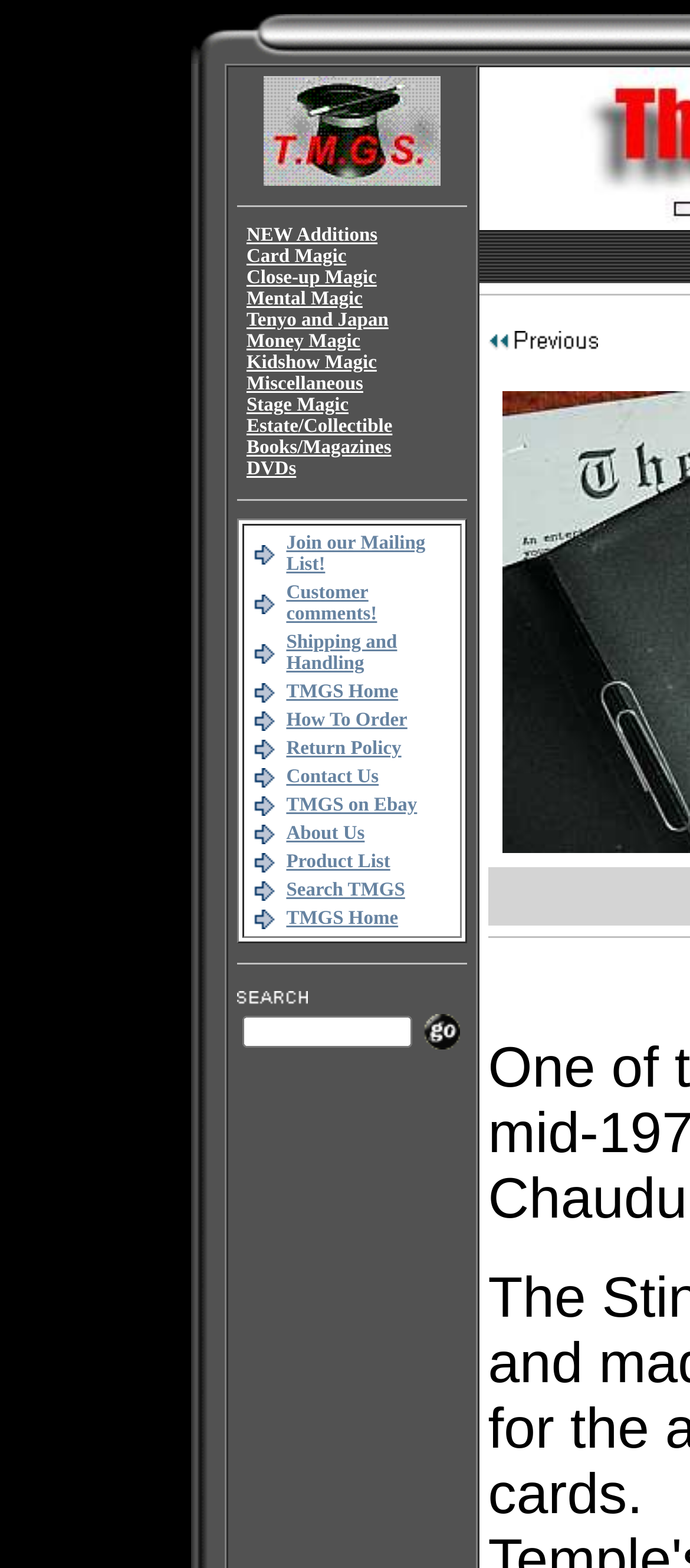What is the purpose of the section with links 'Join our Mailing List!', 'Customer comments!', and so on?
Refer to the image and give a detailed response to the question.

I looked at the section with links 'Join our Mailing List!', 'Customer comments!', and so on, and determined that its purpose is to provide information about the website. This is because the links are related to the website's functionality and policies, such as joining a mailing list, reading customer comments, and accessing shipping and handling information.